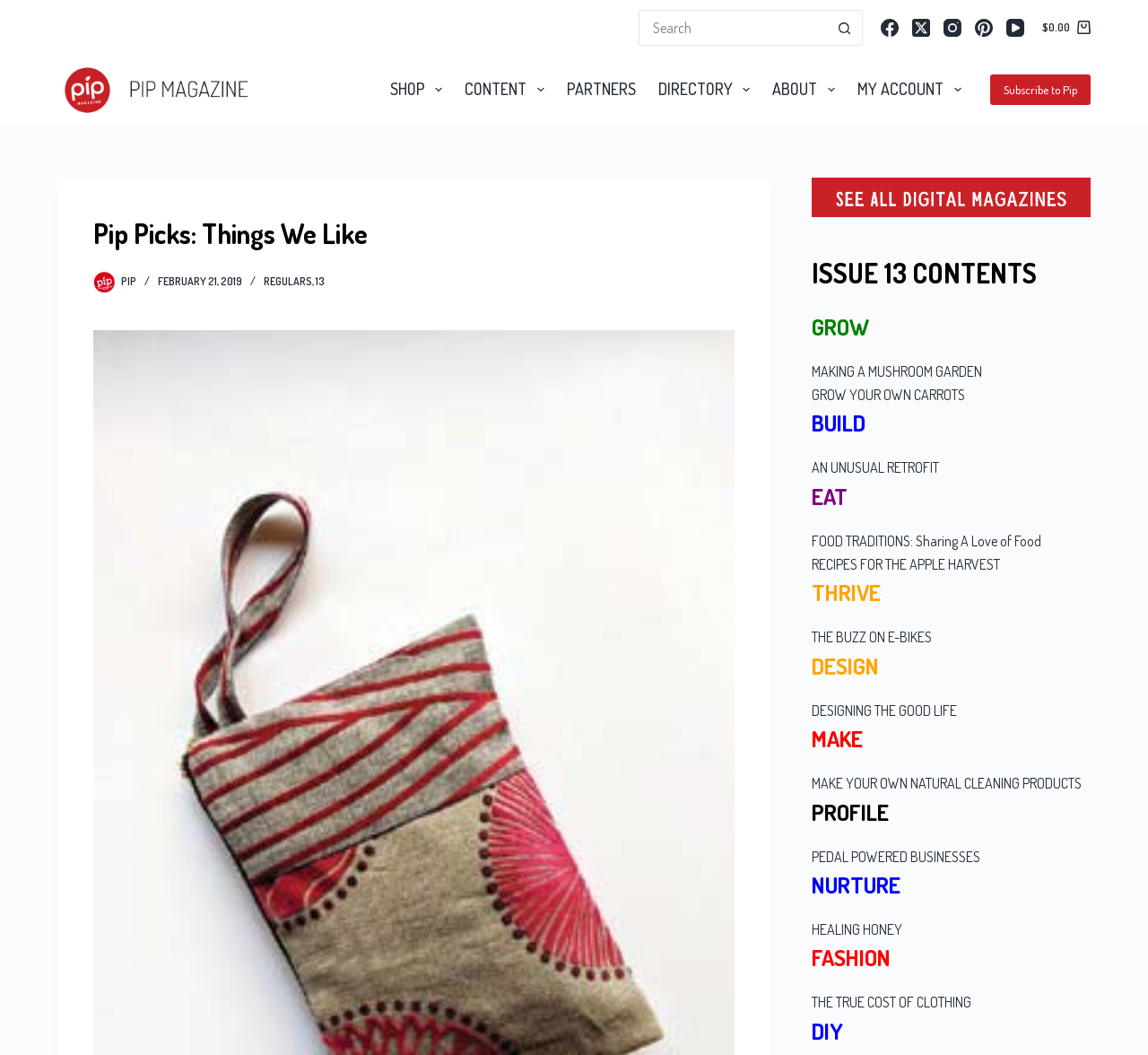Please identify the primary heading of the webpage and give its text content.

Pip Picks: Things We Like